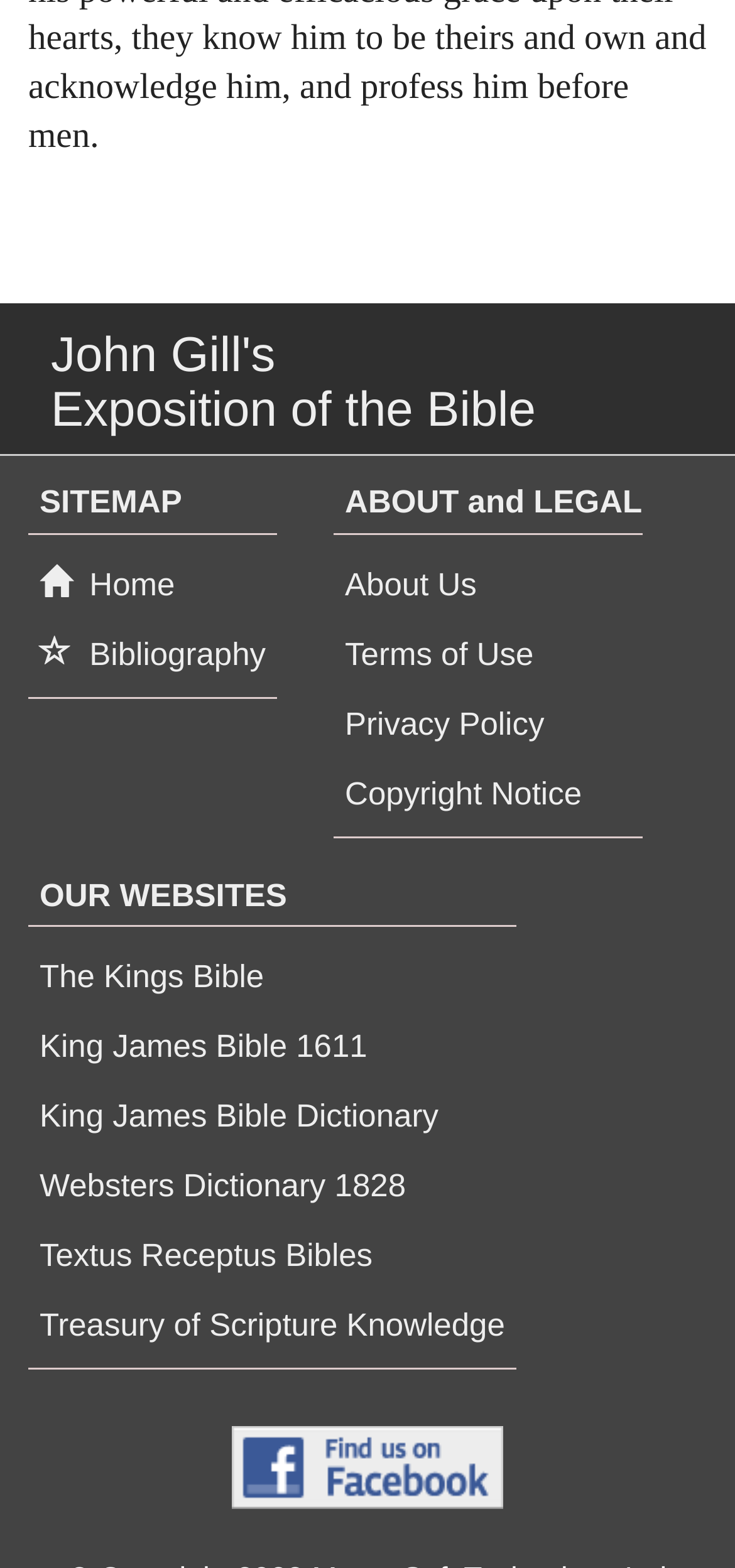Please locate the bounding box coordinates of the element that should be clicked to complete the given instruction: "Visit The Kings Bible".

[0.038, 0.605, 0.375, 0.642]